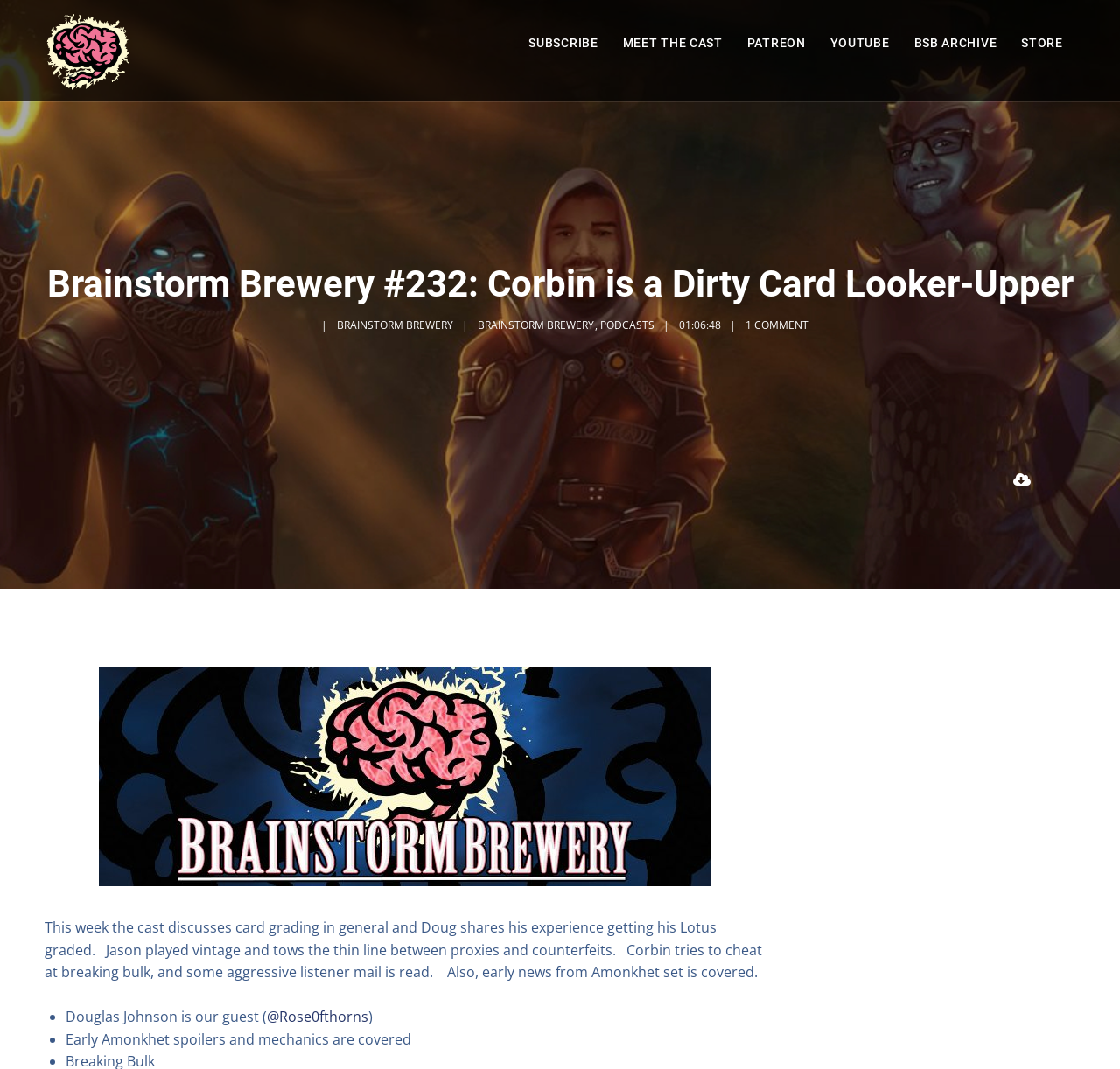Please find the bounding box coordinates for the clickable element needed to perform this instruction: "Listen to the podcast".

[0.04, 0.415, 0.96, 0.459]